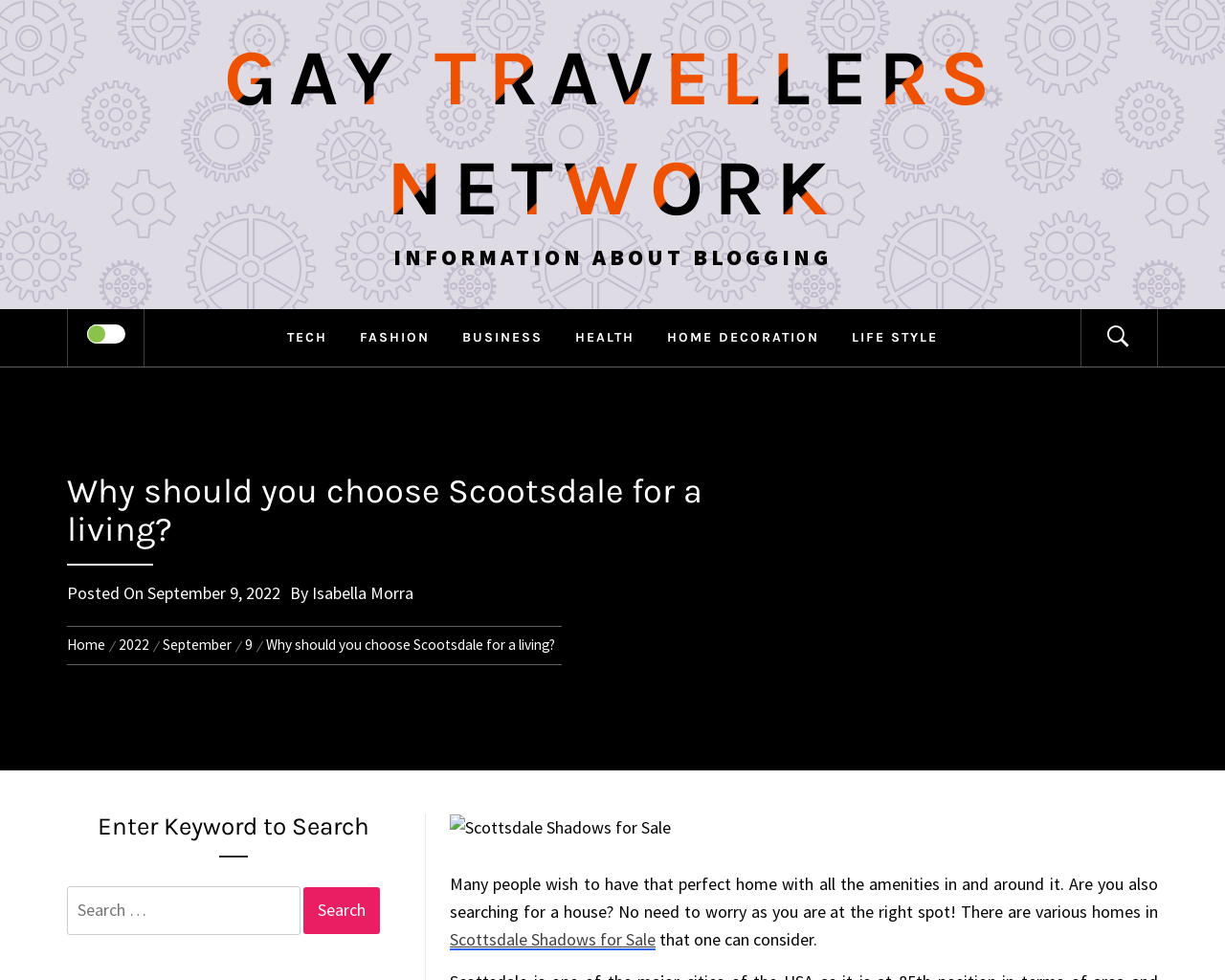Please specify the bounding box coordinates of the clickable section necessary to execute the following command: "Click on GAY TRAVELLERS NETWORK".

[0.183, 0.033, 0.817, 0.239]